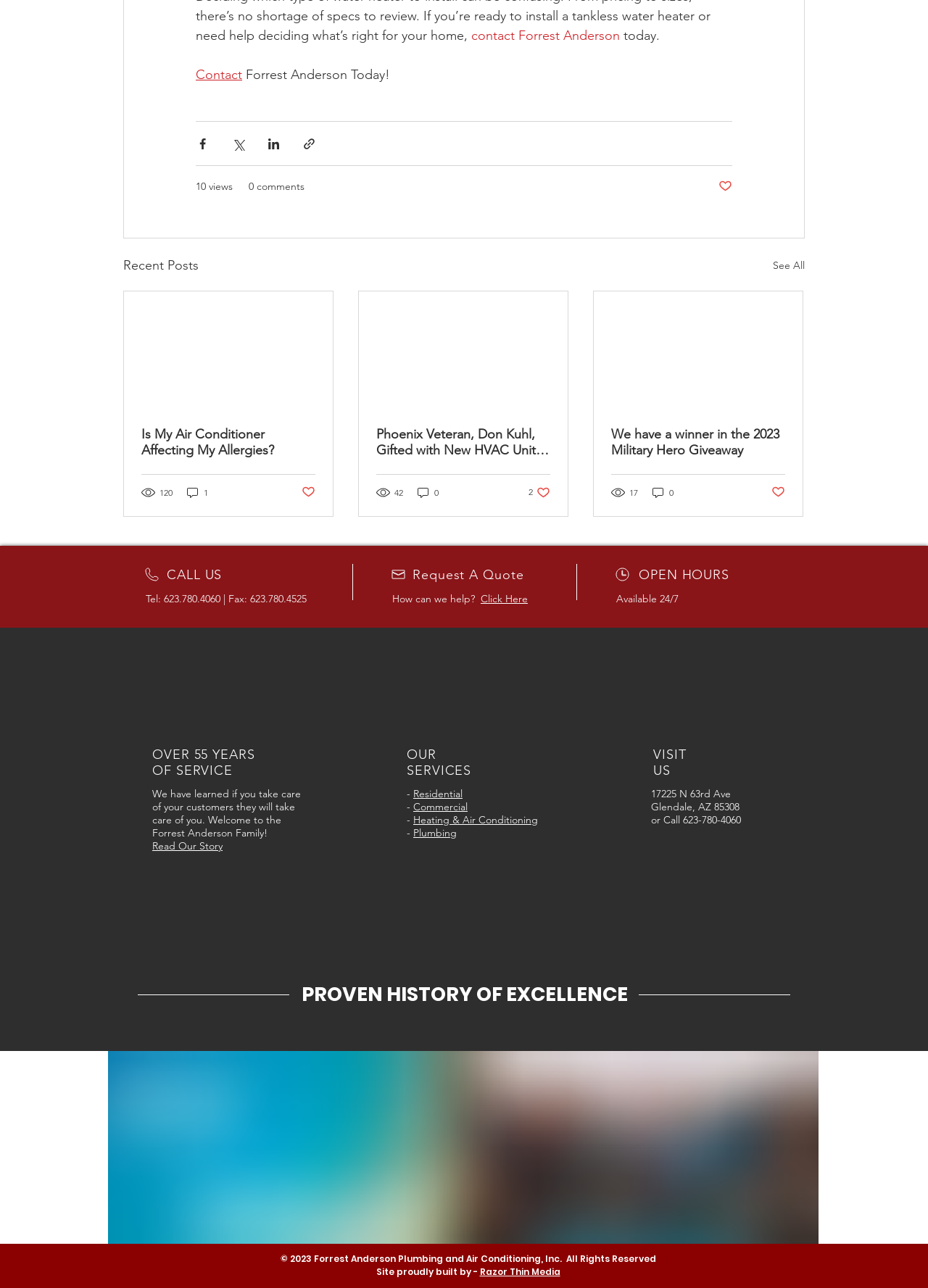Highlight the bounding box coordinates of the element that should be clicked to carry out the following instruction: "Click the 'Contact' link". The coordinates must be given as four float numbers ranging from 0 to 1, i.e., [left, top, right, bottom].

[0.211, 0.052, 0.261, 0.064]